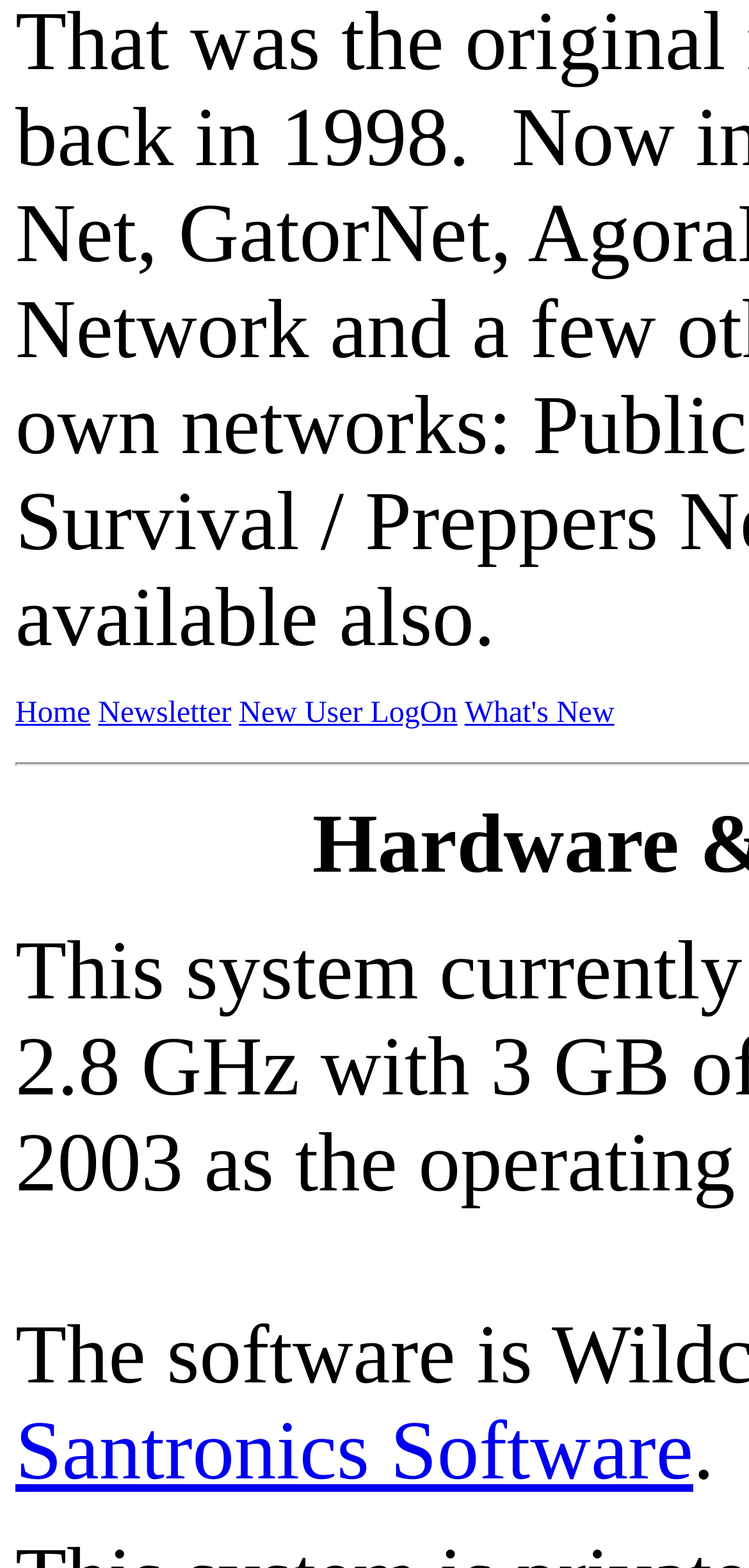Identify the bounding box for the UI element described as: "New User LogOn". The coordinates should be four float numbers between 0 and 1, i.e., [left, top, right, bottom].

[0.319, 0.445, 0.611, 0.466]